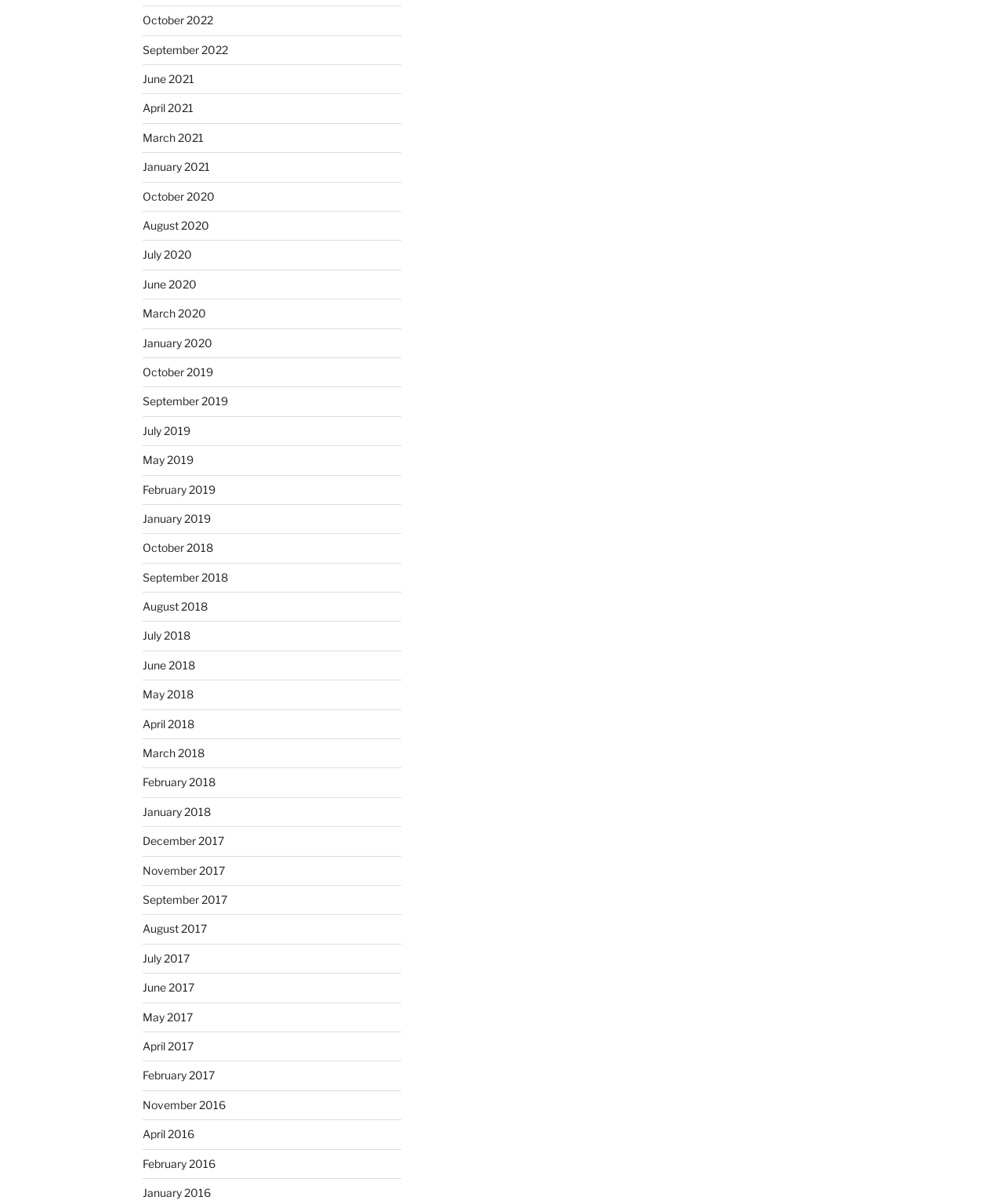What is the earliest month listed?
Provide a fully detailed and comprehensive answer to the question.

By scrolling down the list of links, I can see that the earliest month listed is January 2016, which is the last link in the list.